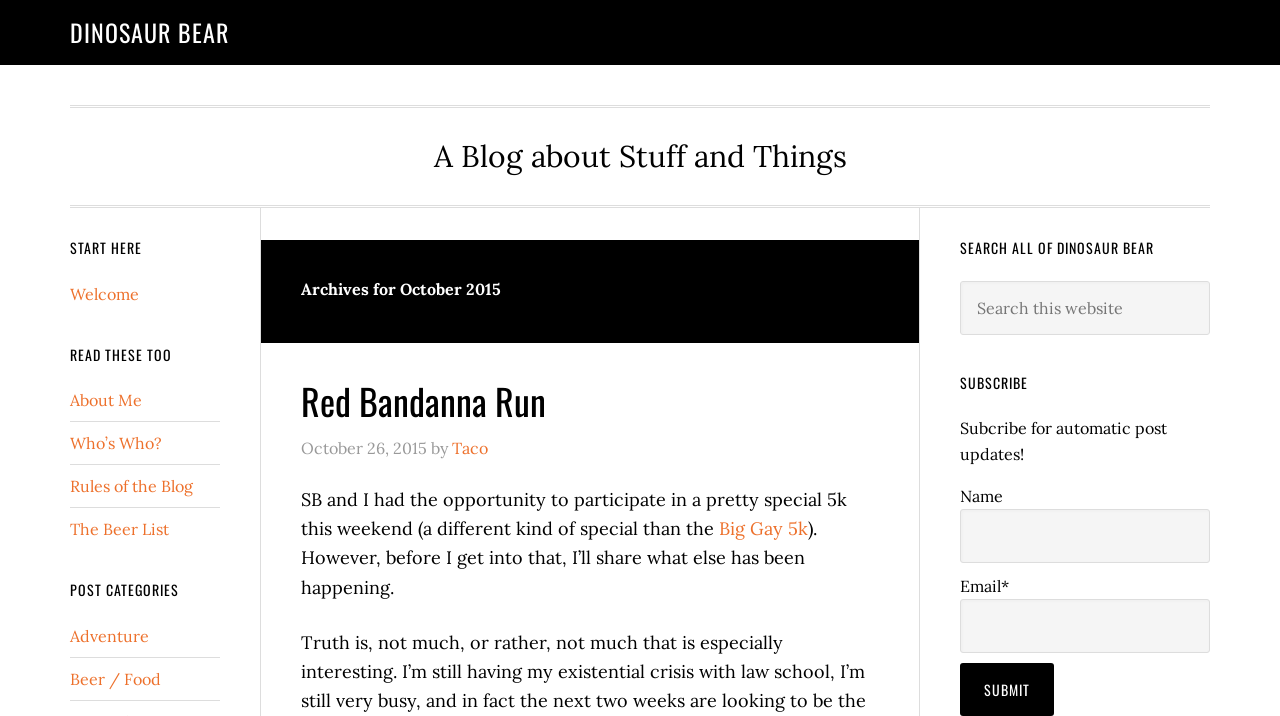From the image, can you give a detailed response to the question below:
What is the author of the blog searching for?

The author of the blog is searching for automatic post updates, as indicated by the 'SUBSCRIBE' section, where it says 'Subcribe for automatic post updates!'.